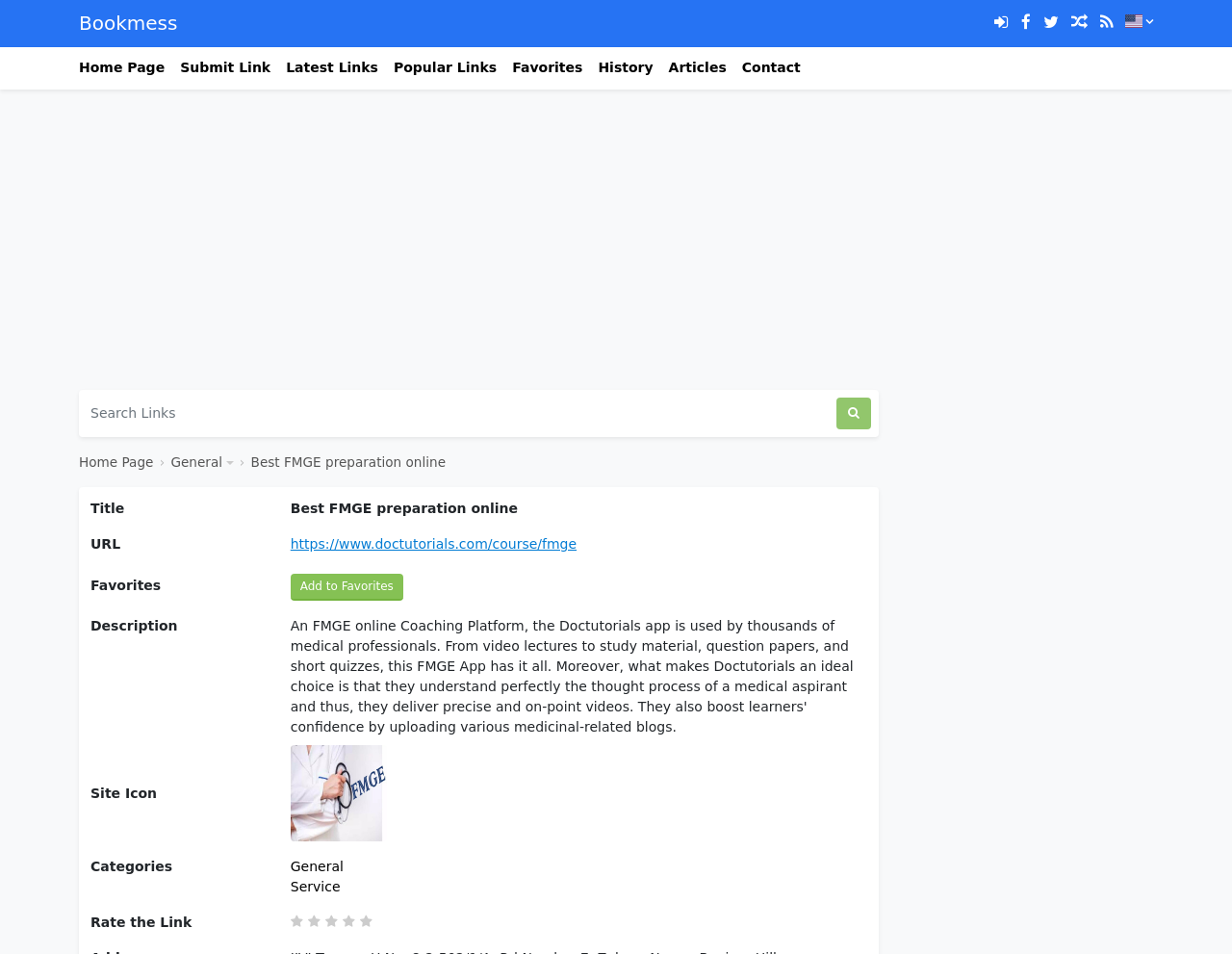Kindly respond to the following question with a single word or a brief phrase: 
What is the category of the link 'https://www.doctutorials.com/course/fmge'?

General